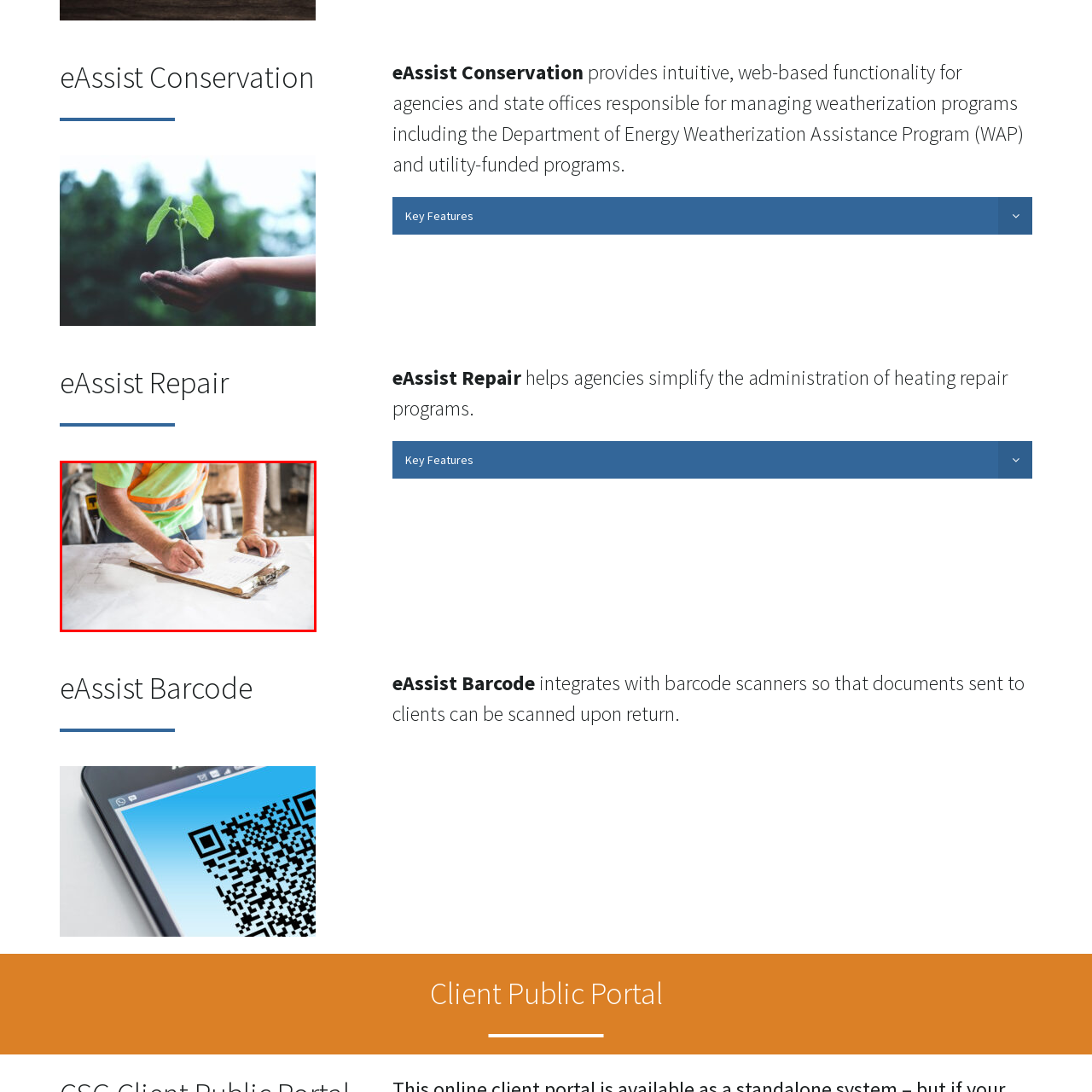Observe the image inside the red bounding box and respond to the question with a single word or phrase:
What is the worker holding?

Pen and clipboard